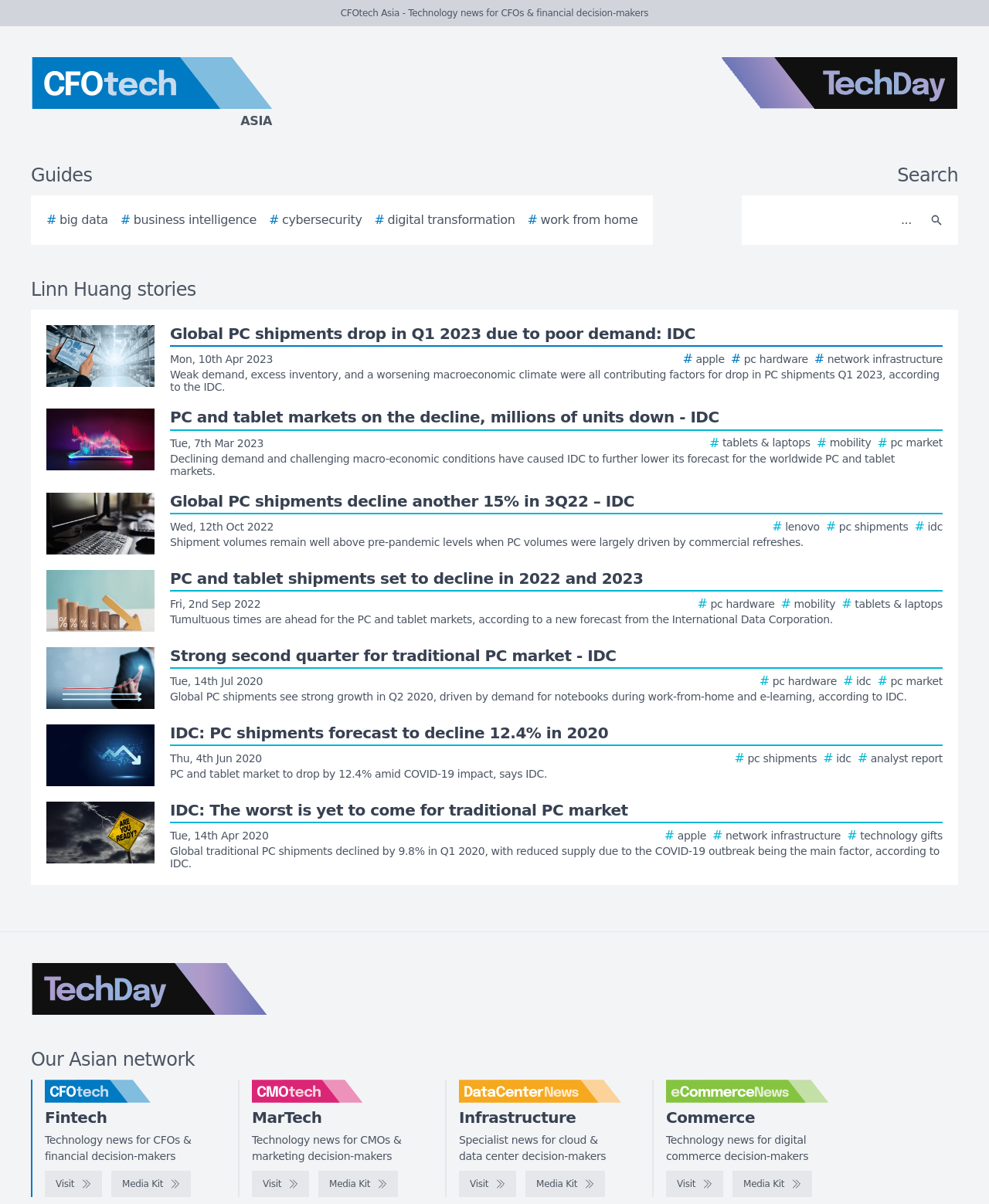Locate the bounding box coordinates of the element that should be clicked to fulfill the instruction: "Read the story about global PC shipments".

[0.047, 0.27, 0.953, 0.327]